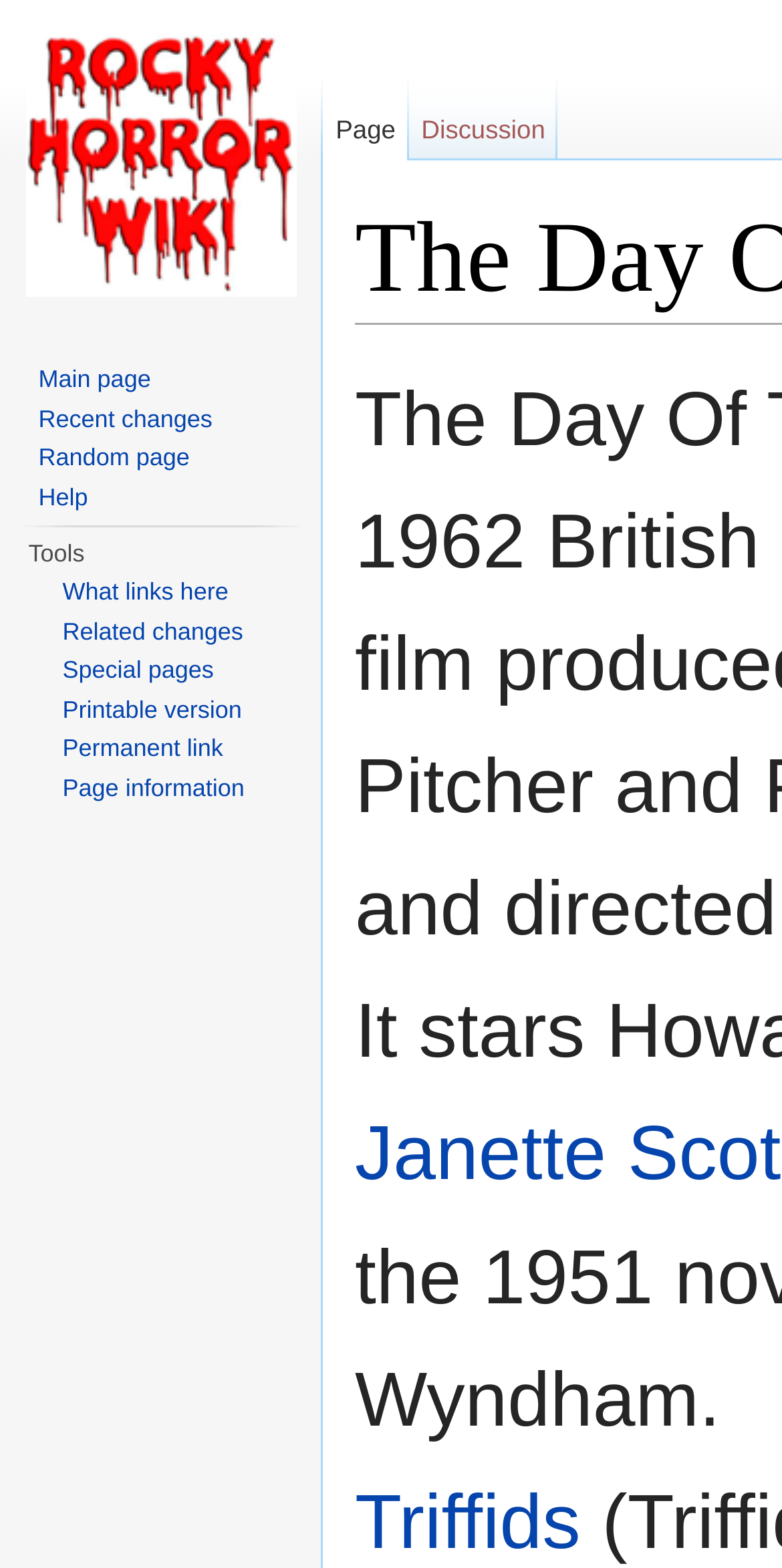Locate the bounding box coordinates of the element that should be clicked to execute the following instruction: "Go to the Triffids page".

[0.454, 0.943, 0.742, 0.998]